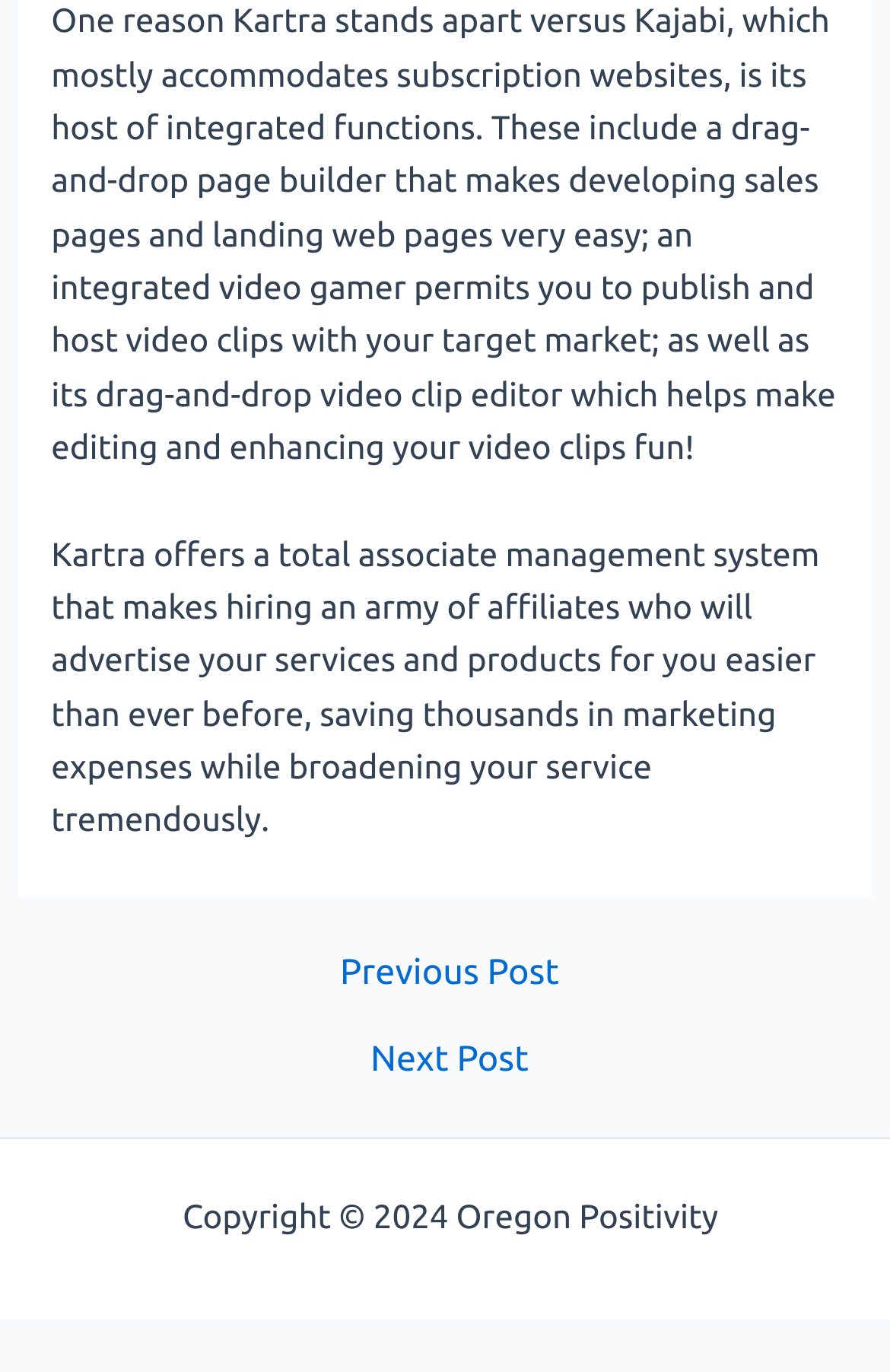What is the copyright year of the webpage?
Refer to the image and provide a thorough answer to the question.

The copyright information at the bottom of the webpage indicates that the copyright year is 2024, which suggests that the webpage is owned by Oregon Positivity.